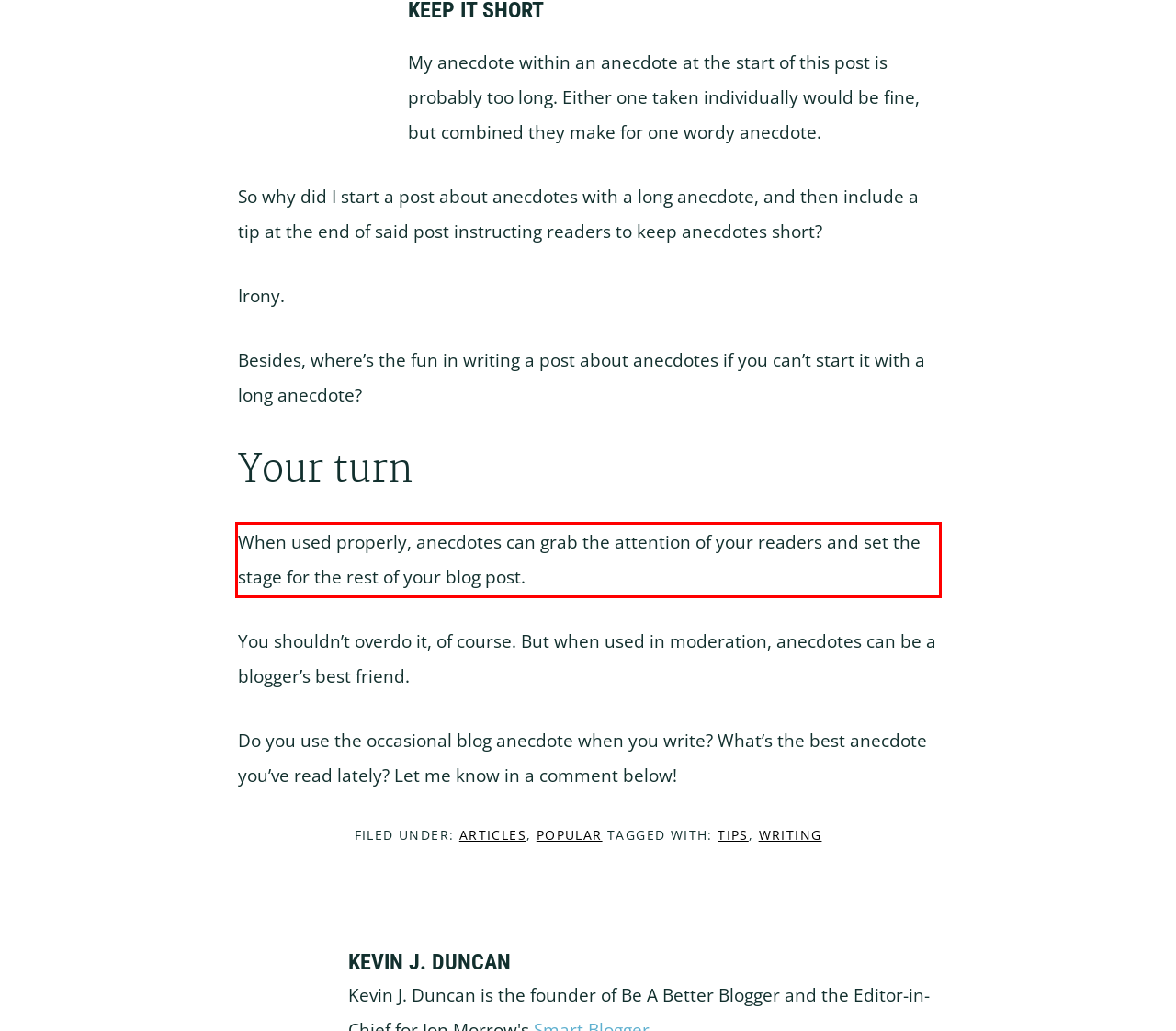Identify and transcribe the text content enclosed by the red bounding box in the given screenshot.

When used properly, anecdotes can grab the attention of your readers and set the stage for the rest of your blog post.